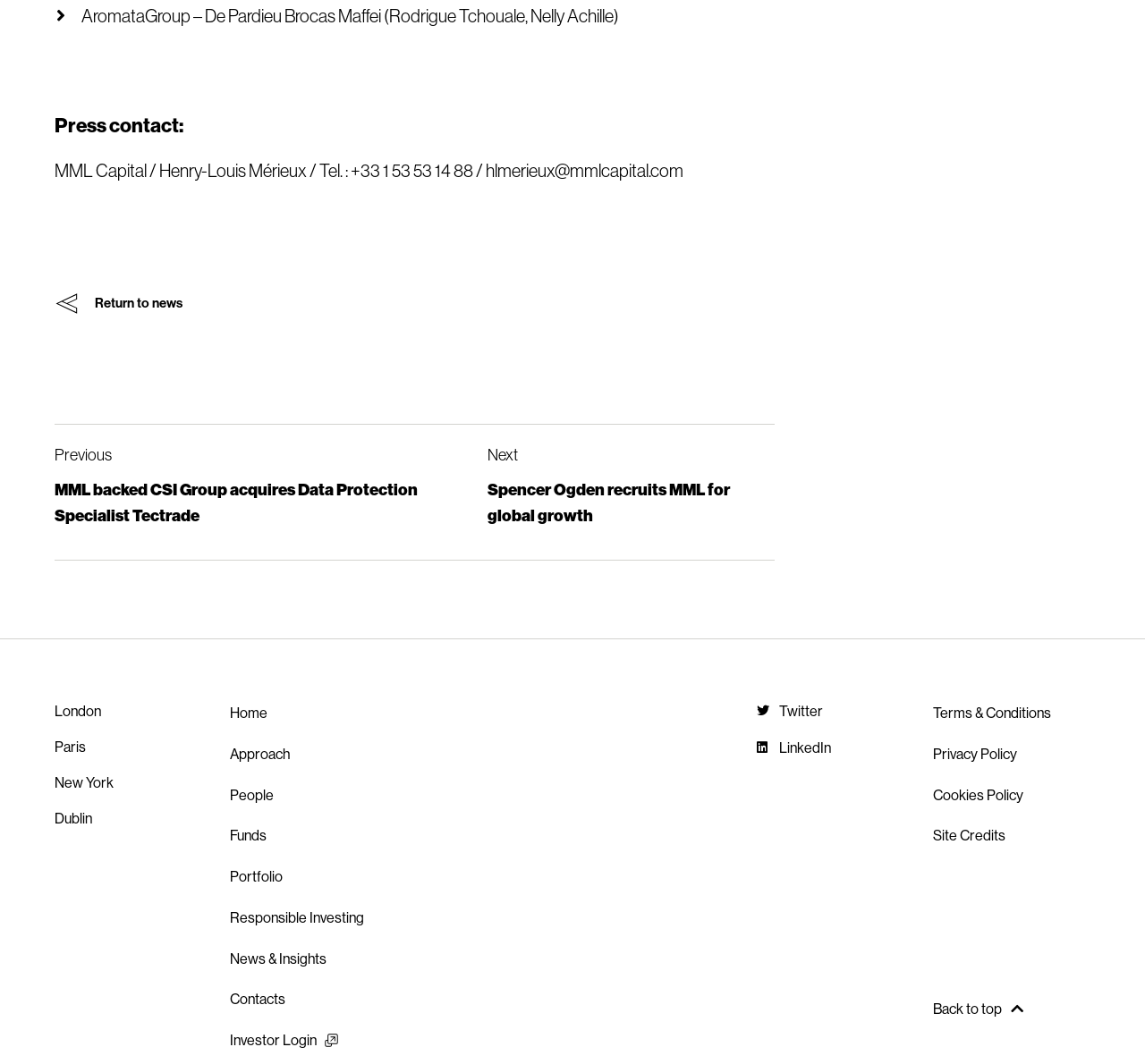Locate the bounding box of the UI element defined by this description: "Privacy Policy". The coordinates should be given as four float numbers between 0 and 1, formatted as [left, top, right, bottom].

[0.814, 0.698, 0.952, 0.72]